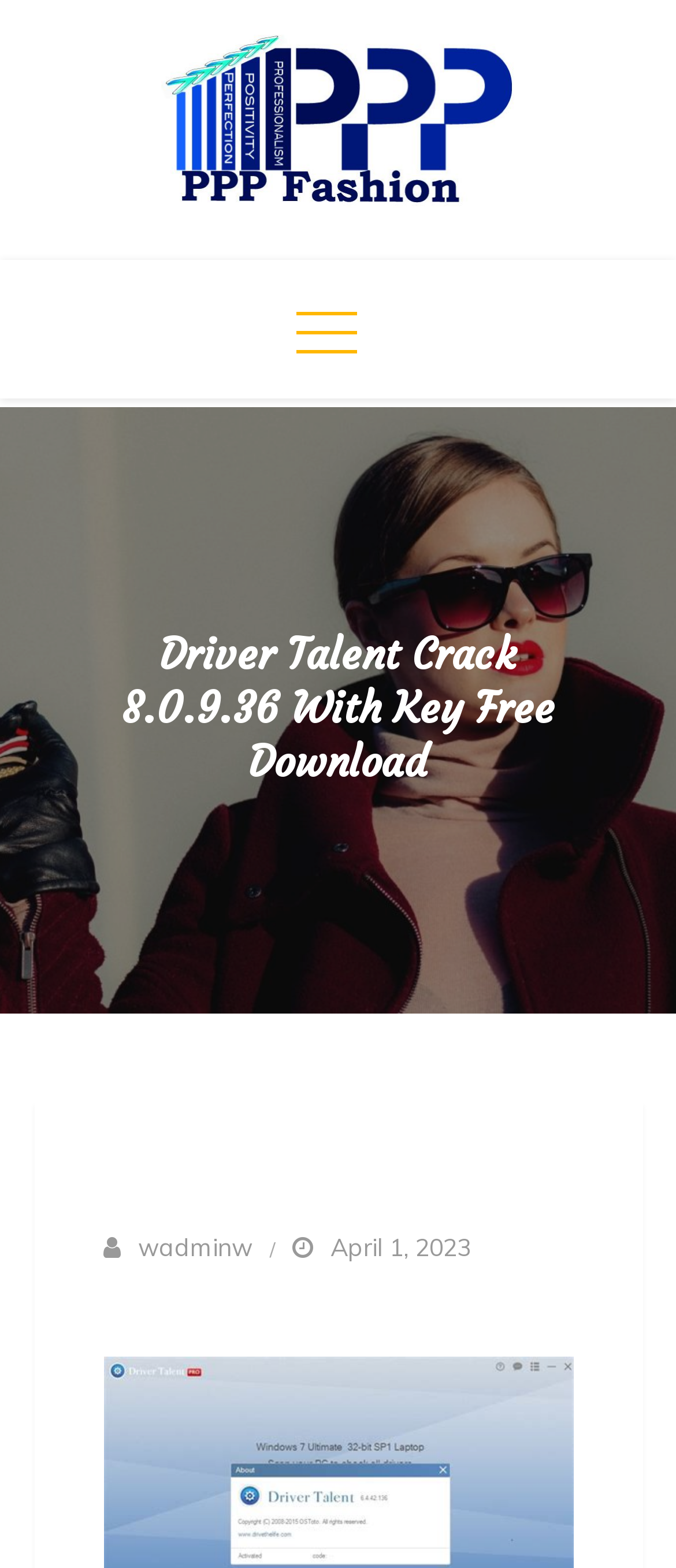Provide a thorough and detailed response to the question by examining the image: 
What is the date of the post?

I found the answer by looking at the link element with the text ' April 1, 2023' which is located near the heading element with the text 'Driver Talent Crack 8.0.9.36 With Key Free Download'.